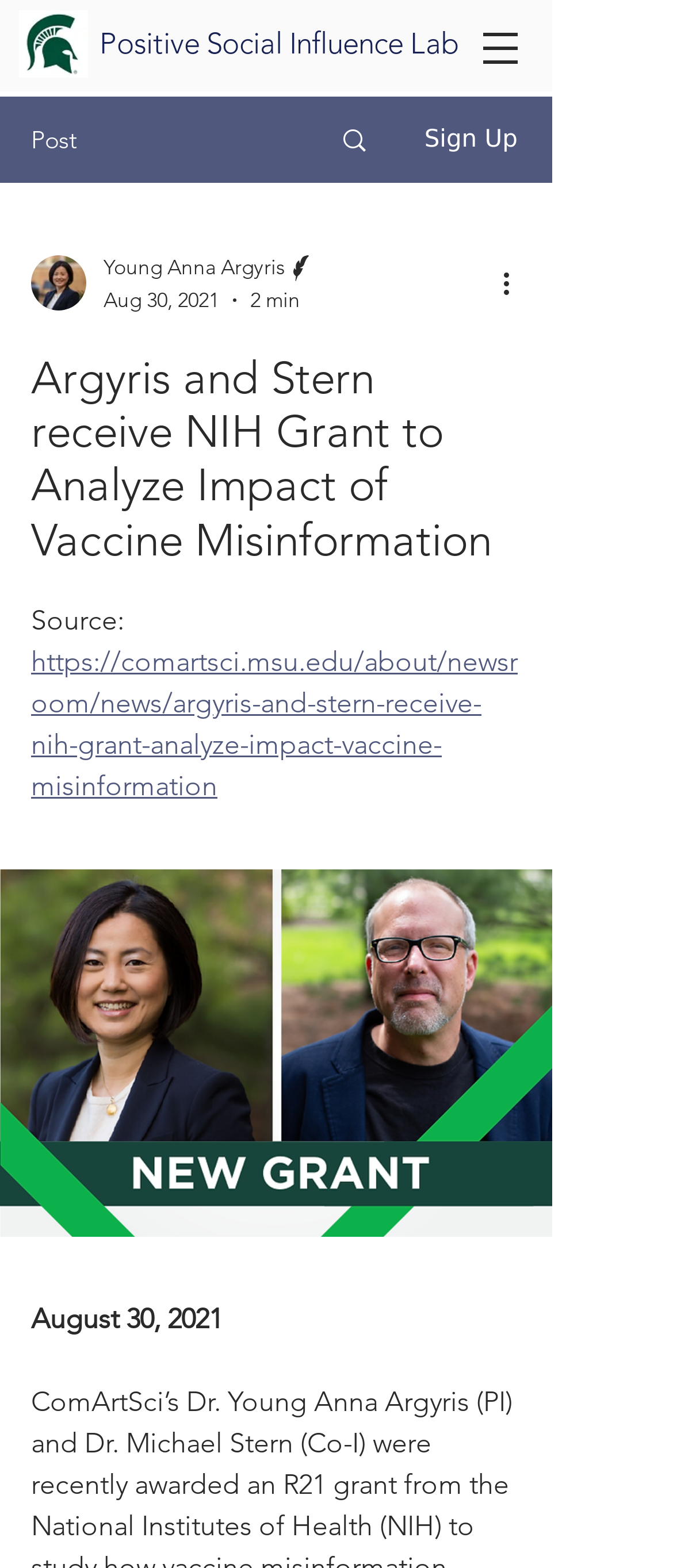Please provide a one-word or phrase answer to the question: 
How long does it take to read the article?

2 min